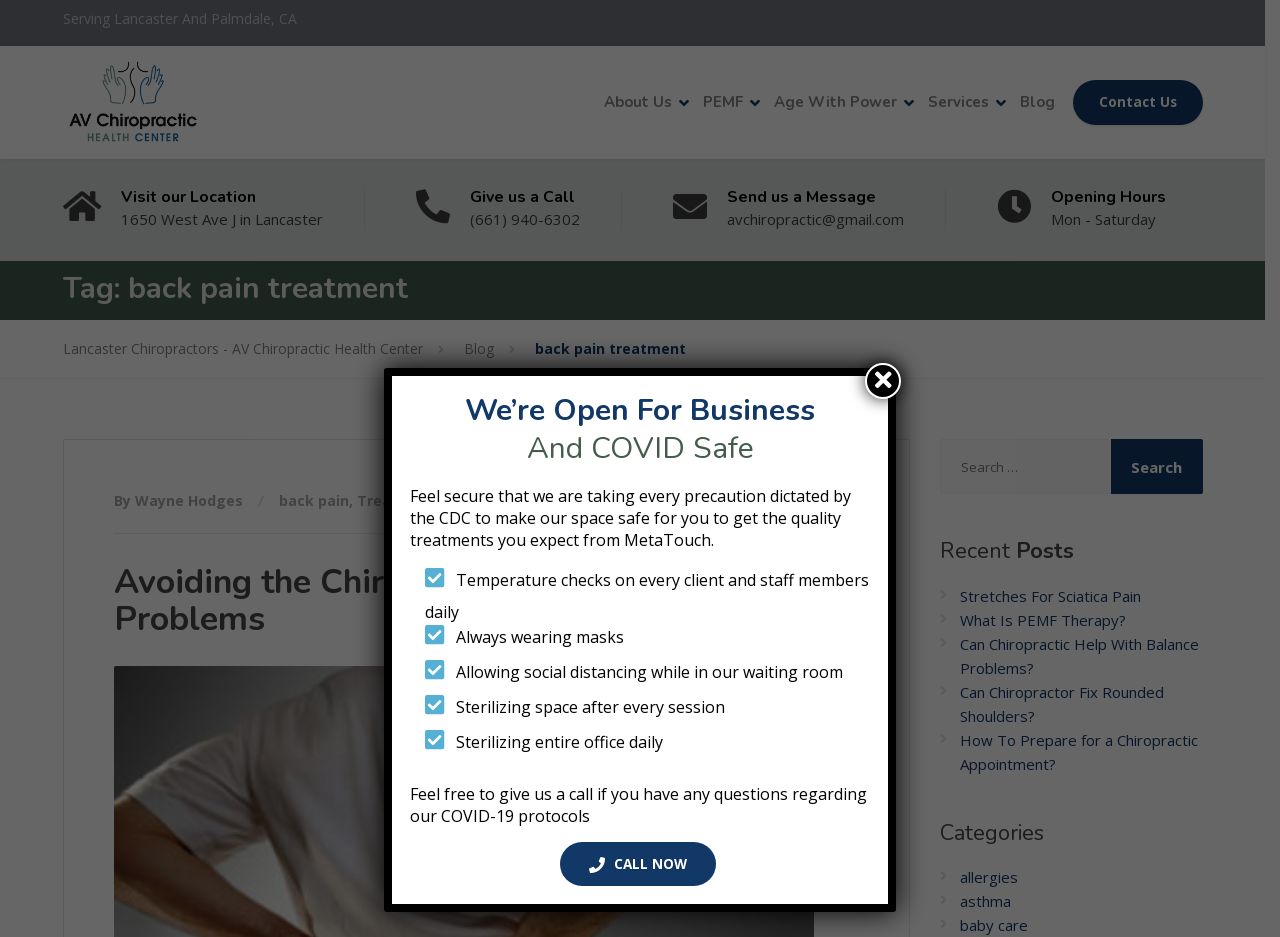Please provide a comprehensive response to the question below by analyzing the image: 
What is the purpose of the search box?

The search box is located at the bottom-right corner of the webpage, and its purpose is to allow users to search for specific content within the website.